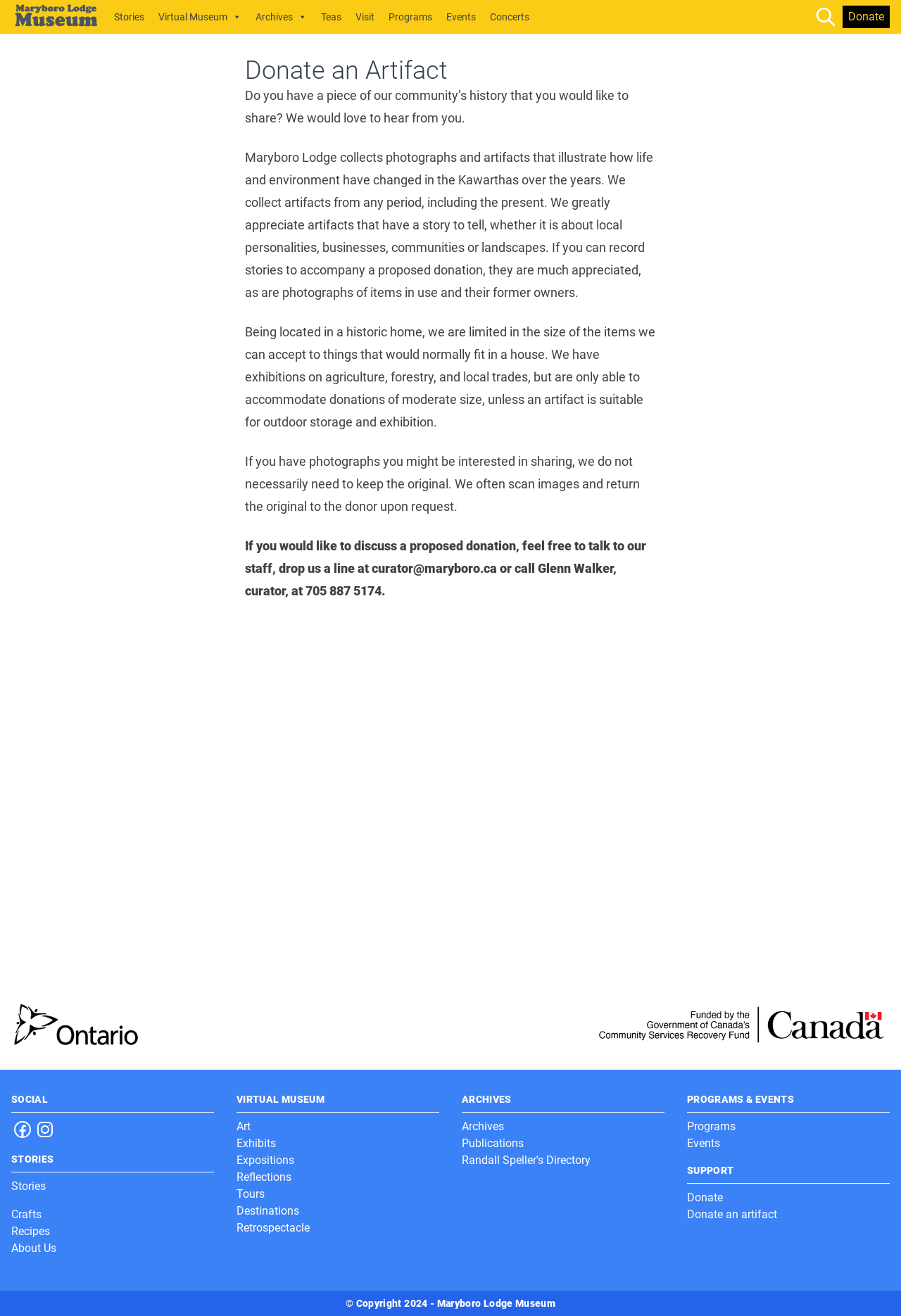Identify the bounding box coordinates for the region to click in order to carry out this instruction: "Donate an artifact". Provide the coordinates using four float numbers between 0 and 1, formatted as [left, top, right, bottom].

[0.935, 0.004, 0.988, 0.021]